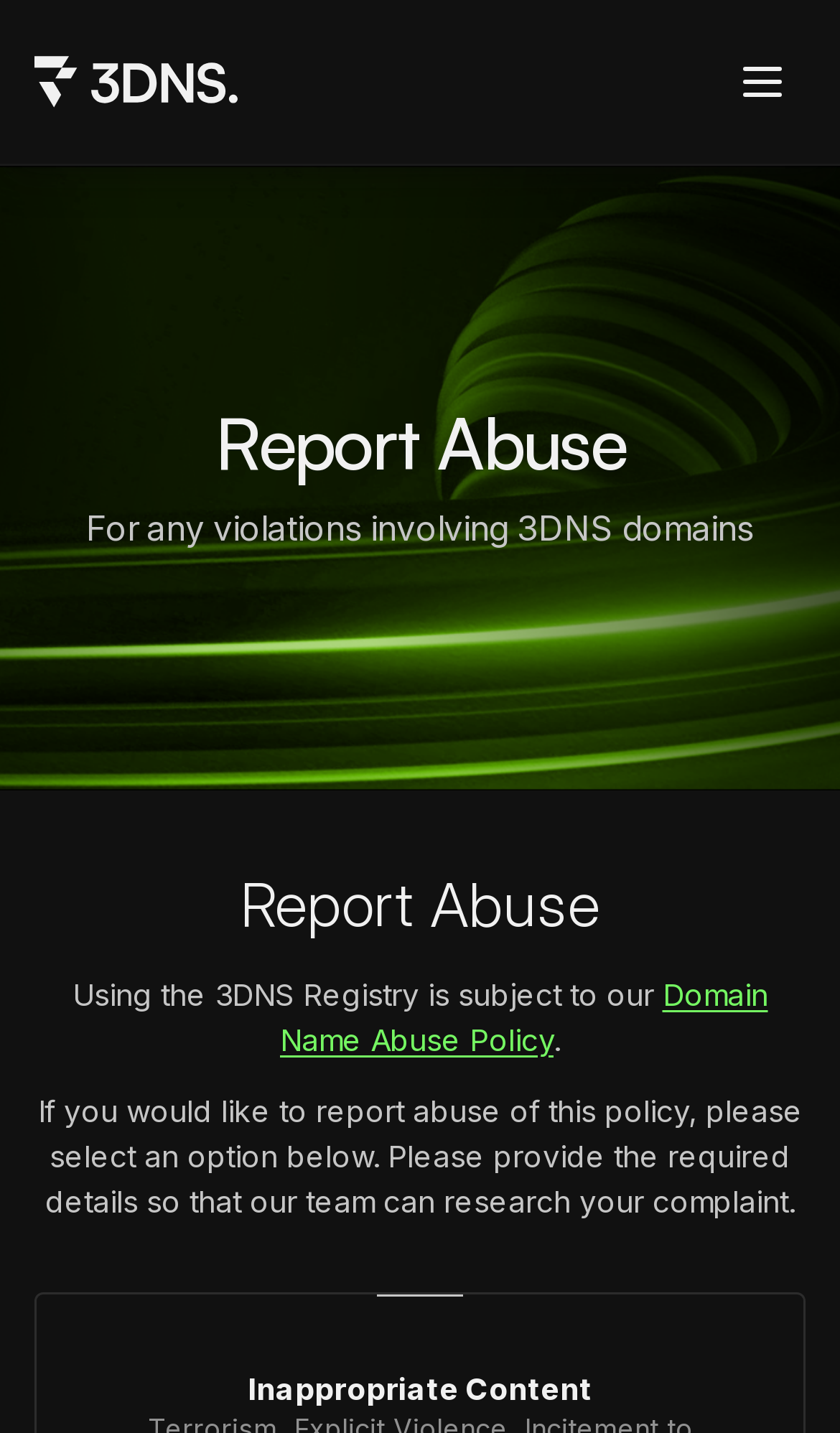Locate the bounding box coordinates of the UI element described by: "Domain Name Abuse Policy". Provide the coordinates as four float numbers between 0 and 1, formatted as [left, top, right, bottom].

[0.333, 0.681, 0.914, 0.738]